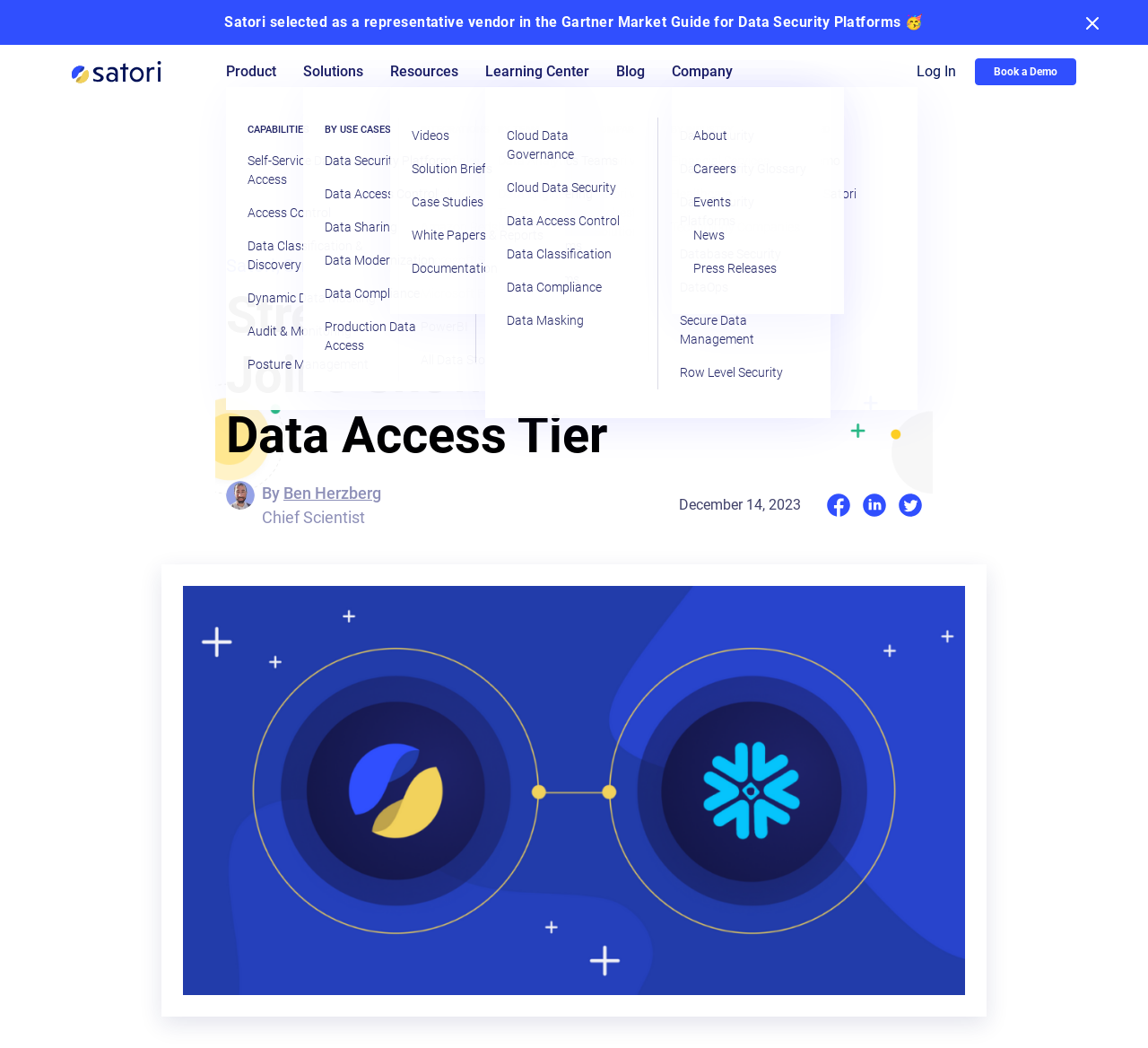Provide a brief response to the question using a single word or phrase: 
What is the purpose of the 'Book a Demo' link?

To book a demo